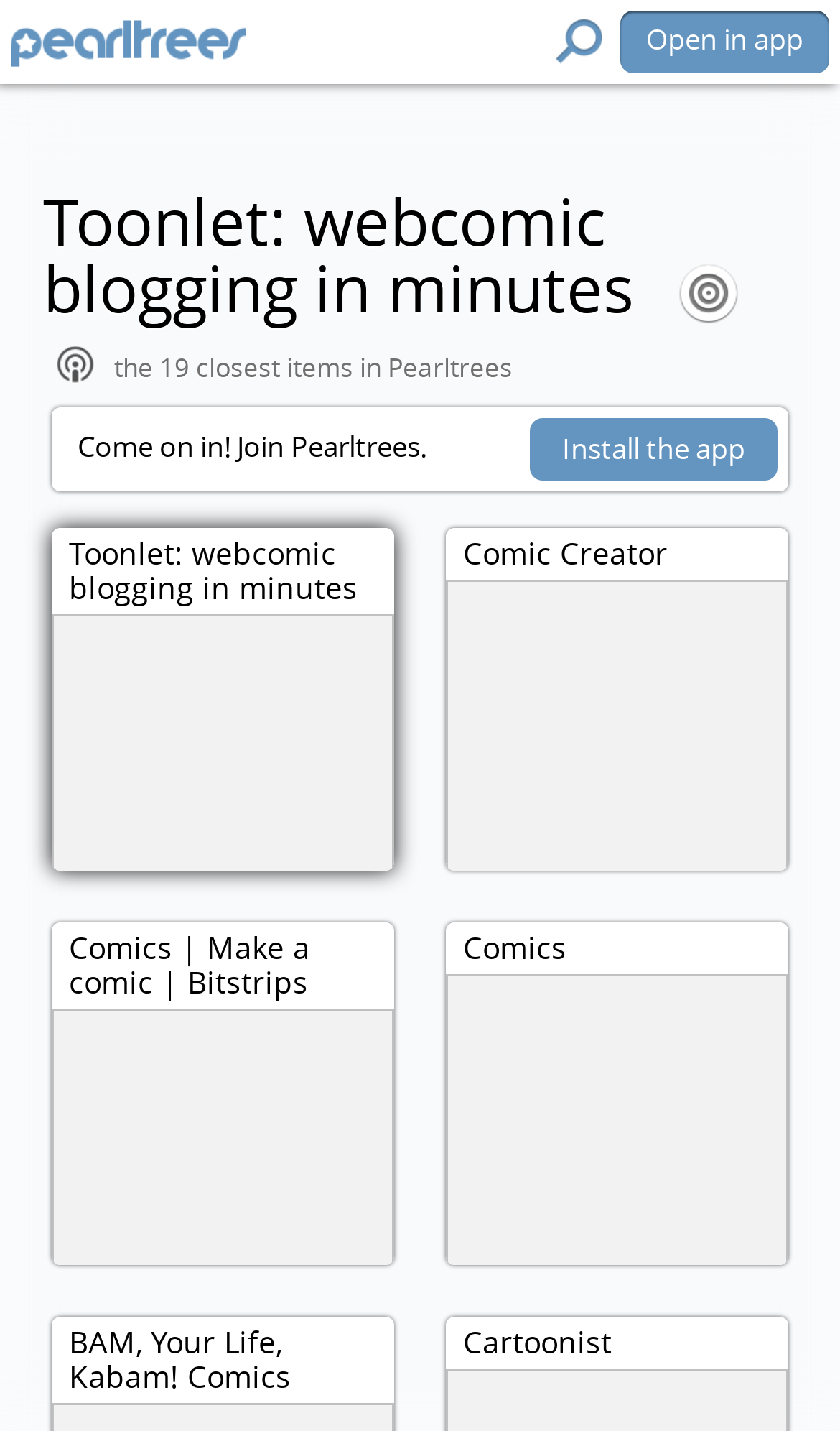Using the format (top-left x, top-left y, bottom-right x, bottom-right y), and given the element description, identify the bounding box coordinates within the screenshot: parent_node: Open in app

[0.013, 0.014, 0.292, 0.047]